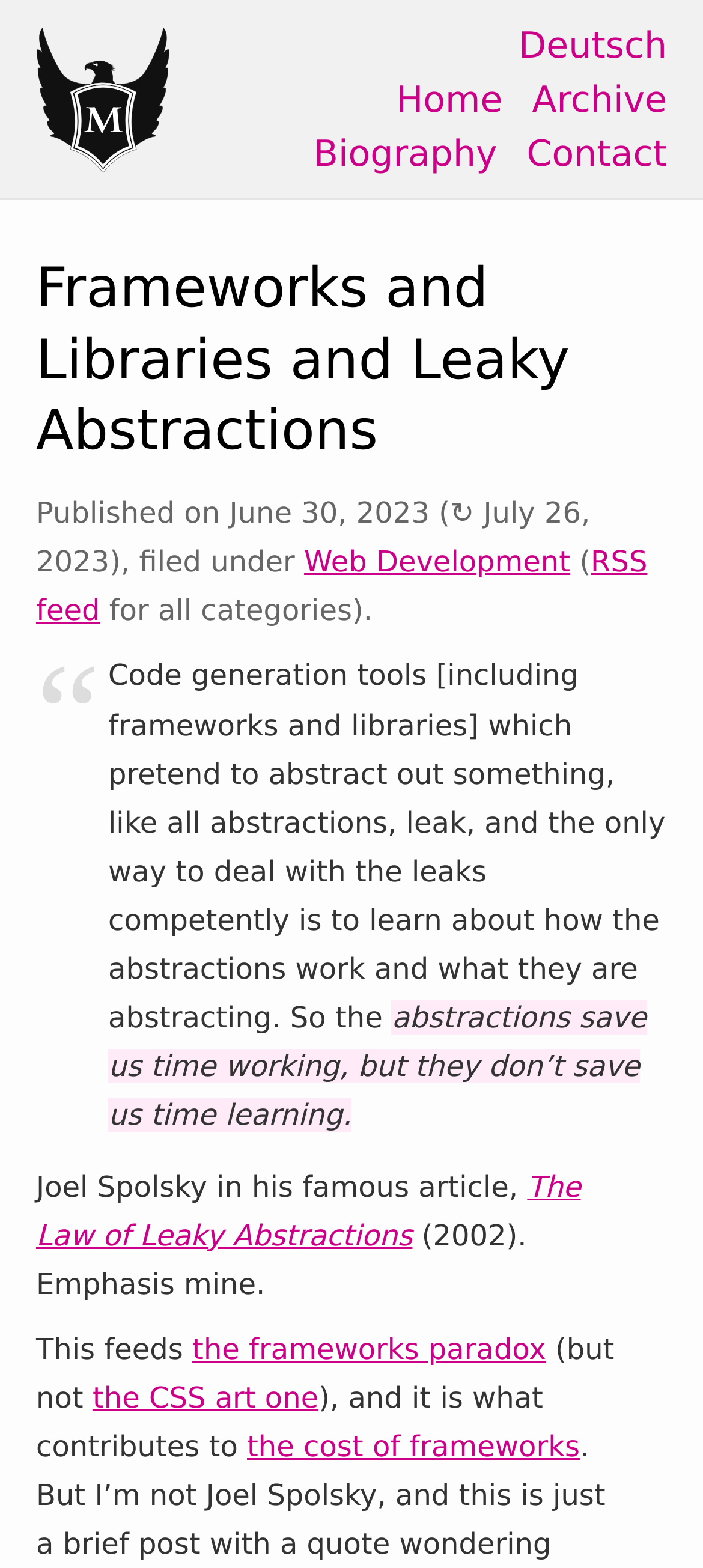Please identify the bounding box coordinates of the clickable area that will allow you to execute the instruction: "contact the author".

[0.749, 0.084, 0.949, 0.111]